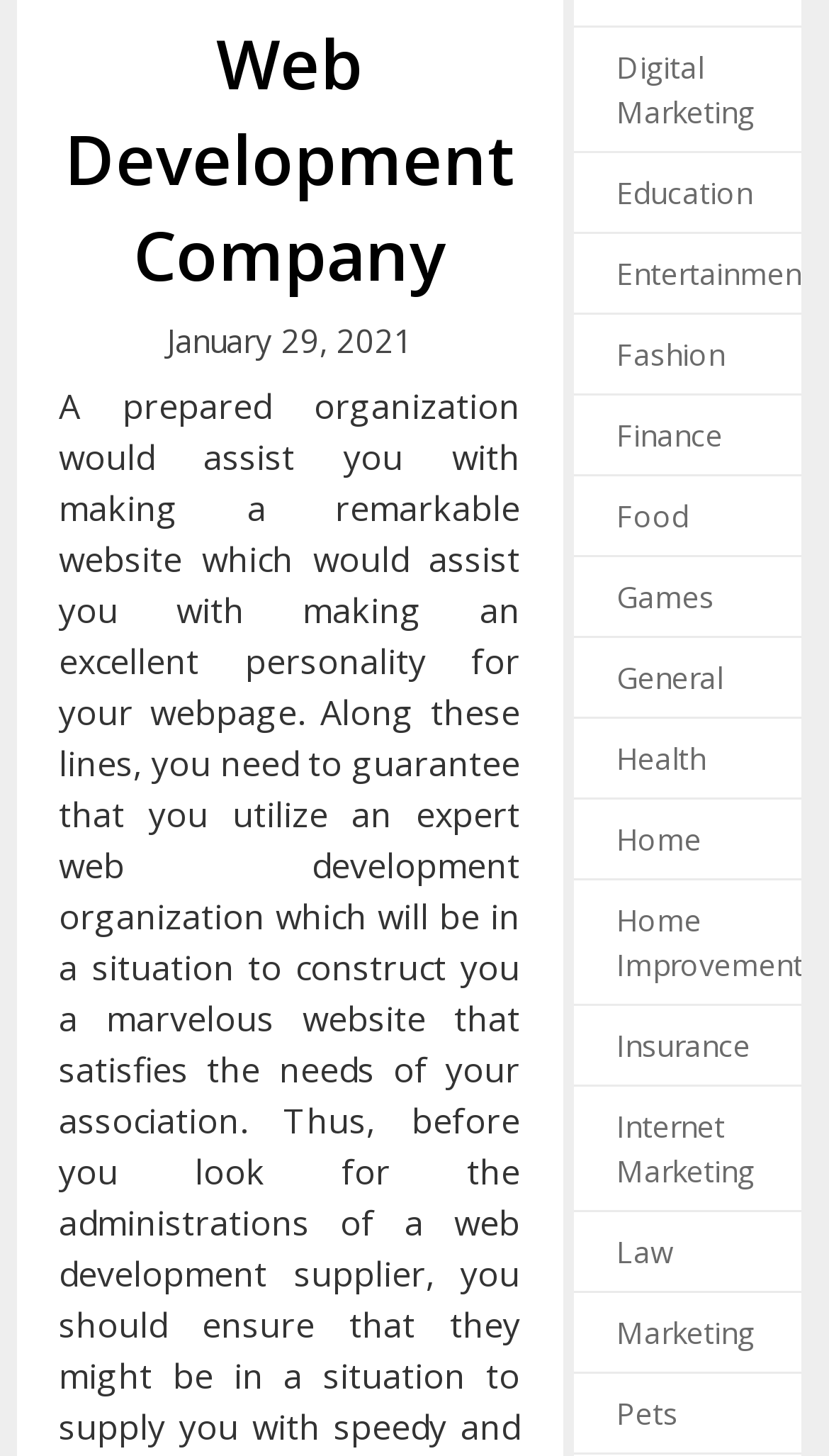Using the webpage screenshot, find the UI element described by Law. Provide the bounding box coordinates in the format (top-left x, top-left y, bottom-right x, bottom-right y), ensuring all values are floating point numbers between 0 and 1.

[0.743, 0.845, 0.812, 0.873]